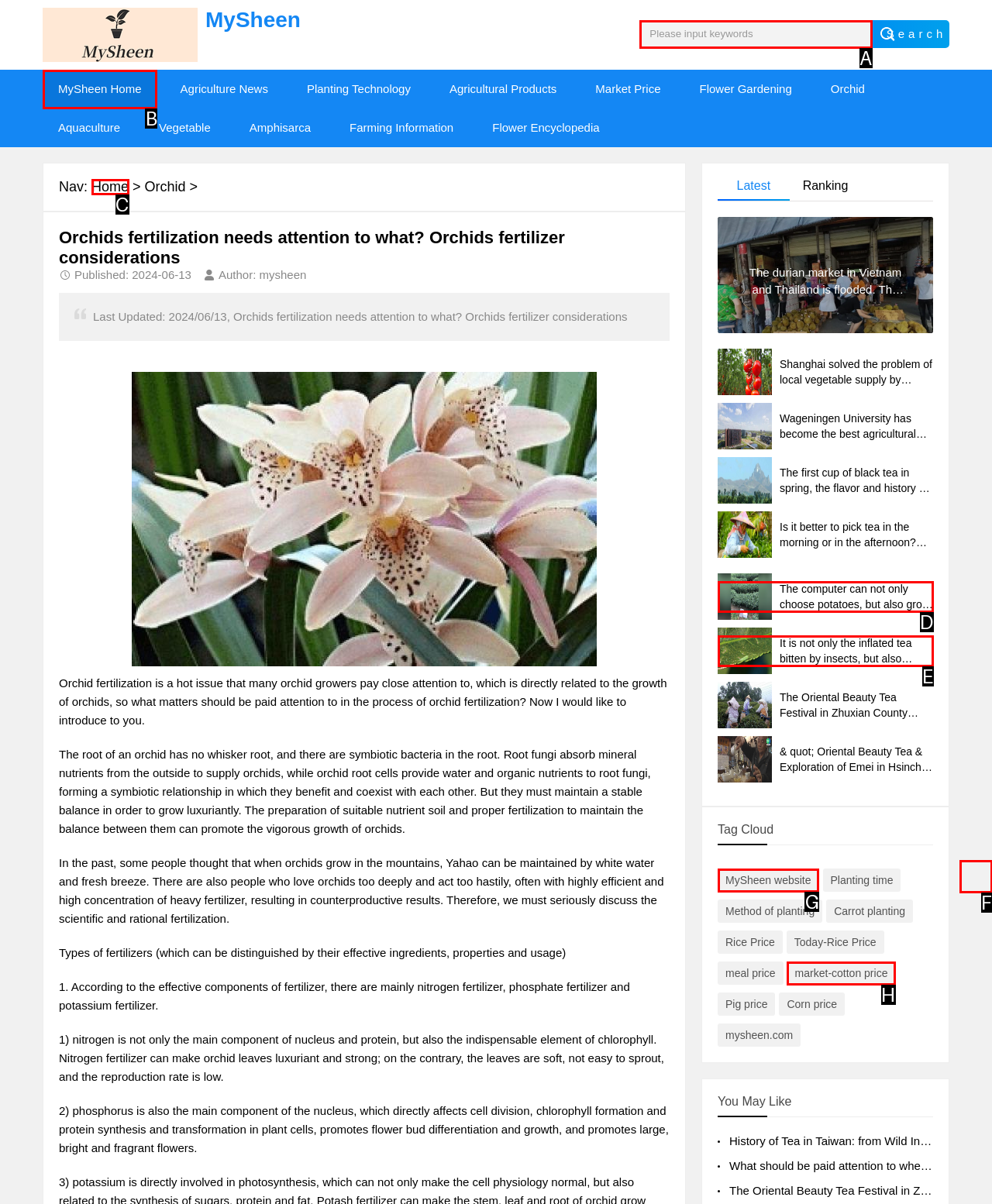Point out the UI element to be clicked for this instruction: Search for keywords. Provide the answer as the letter of the chosen element.

A